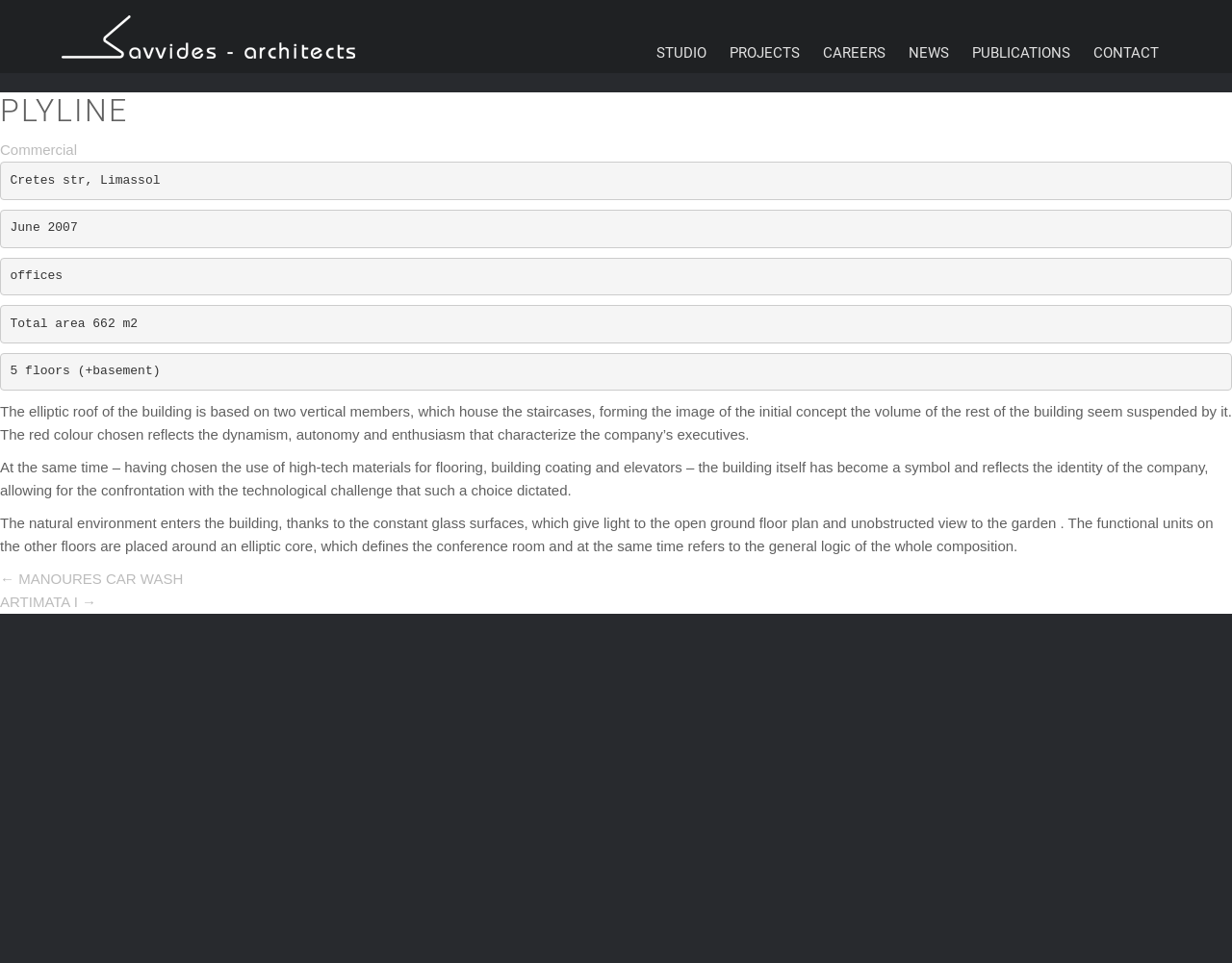Given the following UI element description: "alt="Savvides Architects"", find the bounding box coordinates in the webpage screenshot.

[0.05, 0.028, 0.288, 0.045]